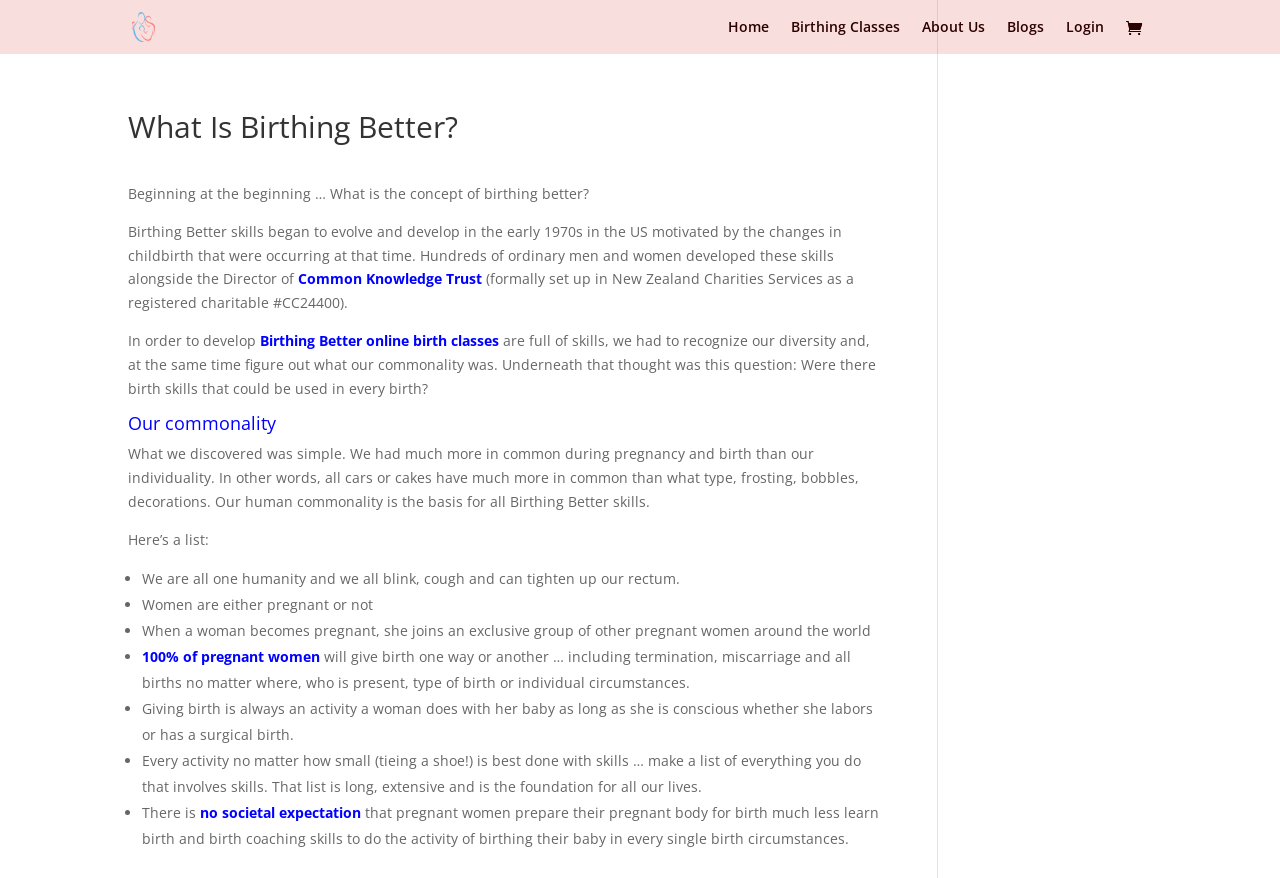Please answer the following question using a single word or phrase: 
When did Birthing Better skills begin to evolve?

Early 1970s